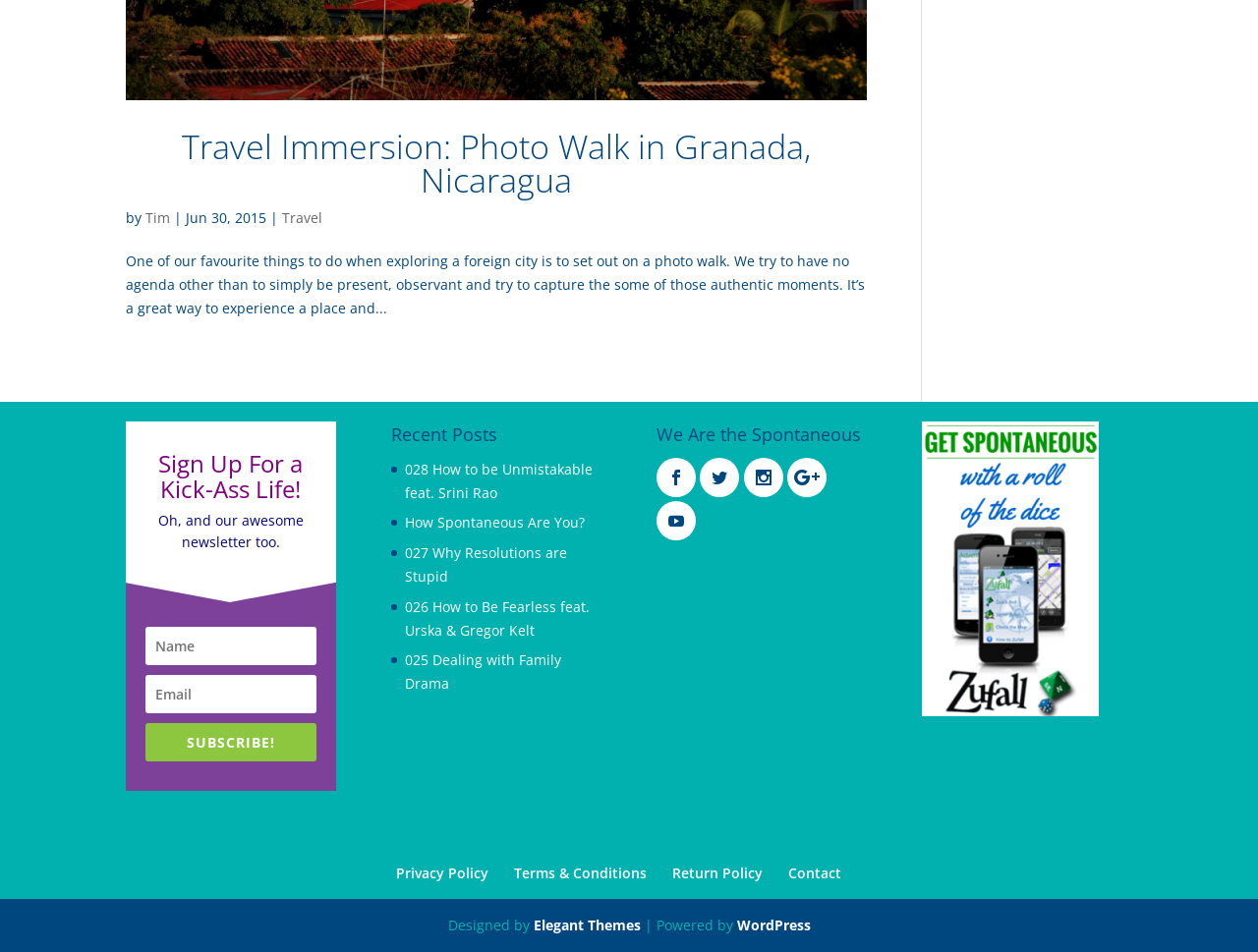Find the bounding box of the UI element described as follows: "Return Policy".

[0.534, 0.907, 0.606, 0.926]